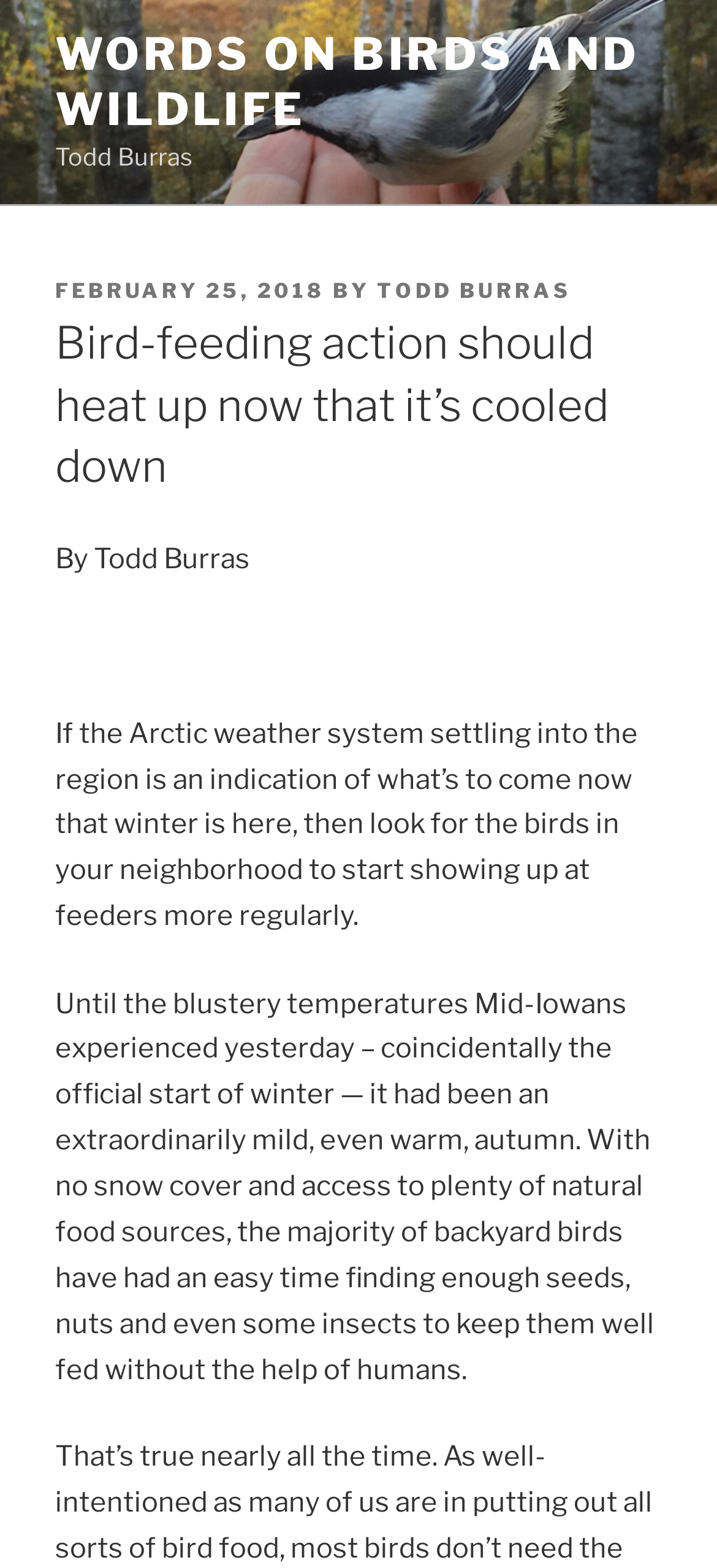What is the current season?
Refer to the image and answer the question using a single word or phrase.

Winter